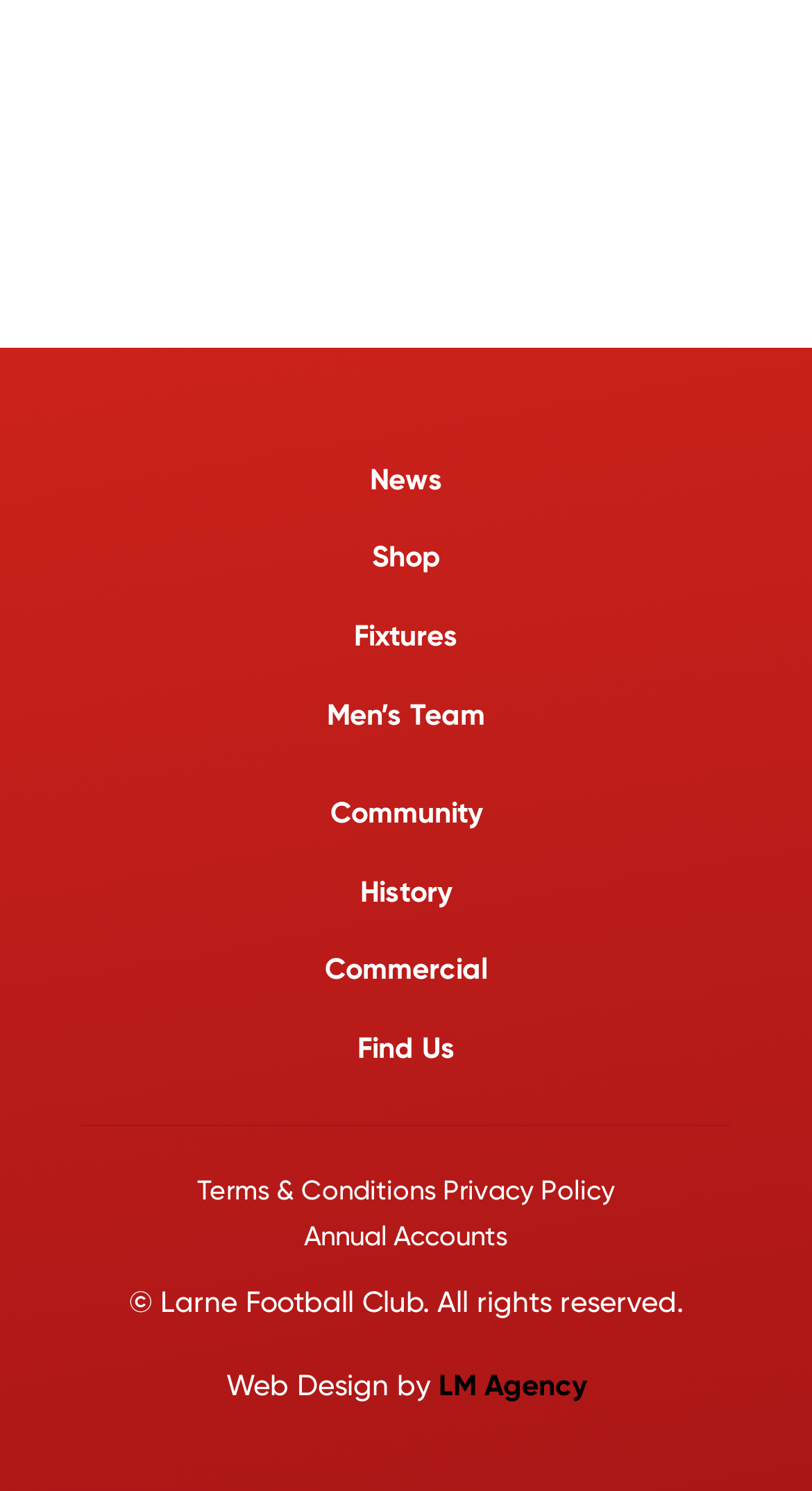Based on the element description "Terms & Conditions Privacy Policy", predict the bounding box coordinates of the UI element.

[0.242, 0.788, 0.758, 0.809]